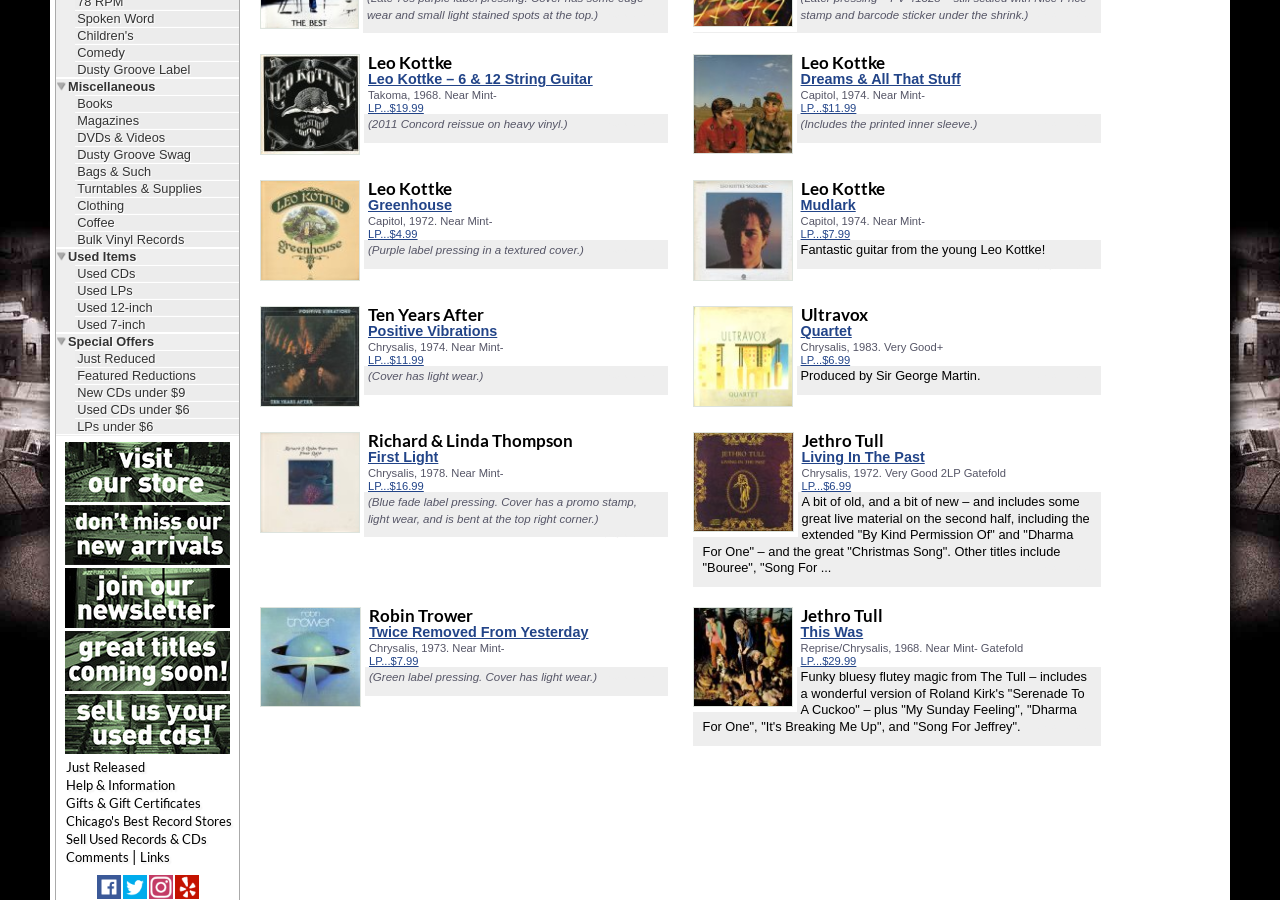For the element described, predict the bounding box coordinates as (top-left x, top-left y, bottom-right x, bottom-right y). All values should be between 0 and 1. Element description: Violence Against Women

None